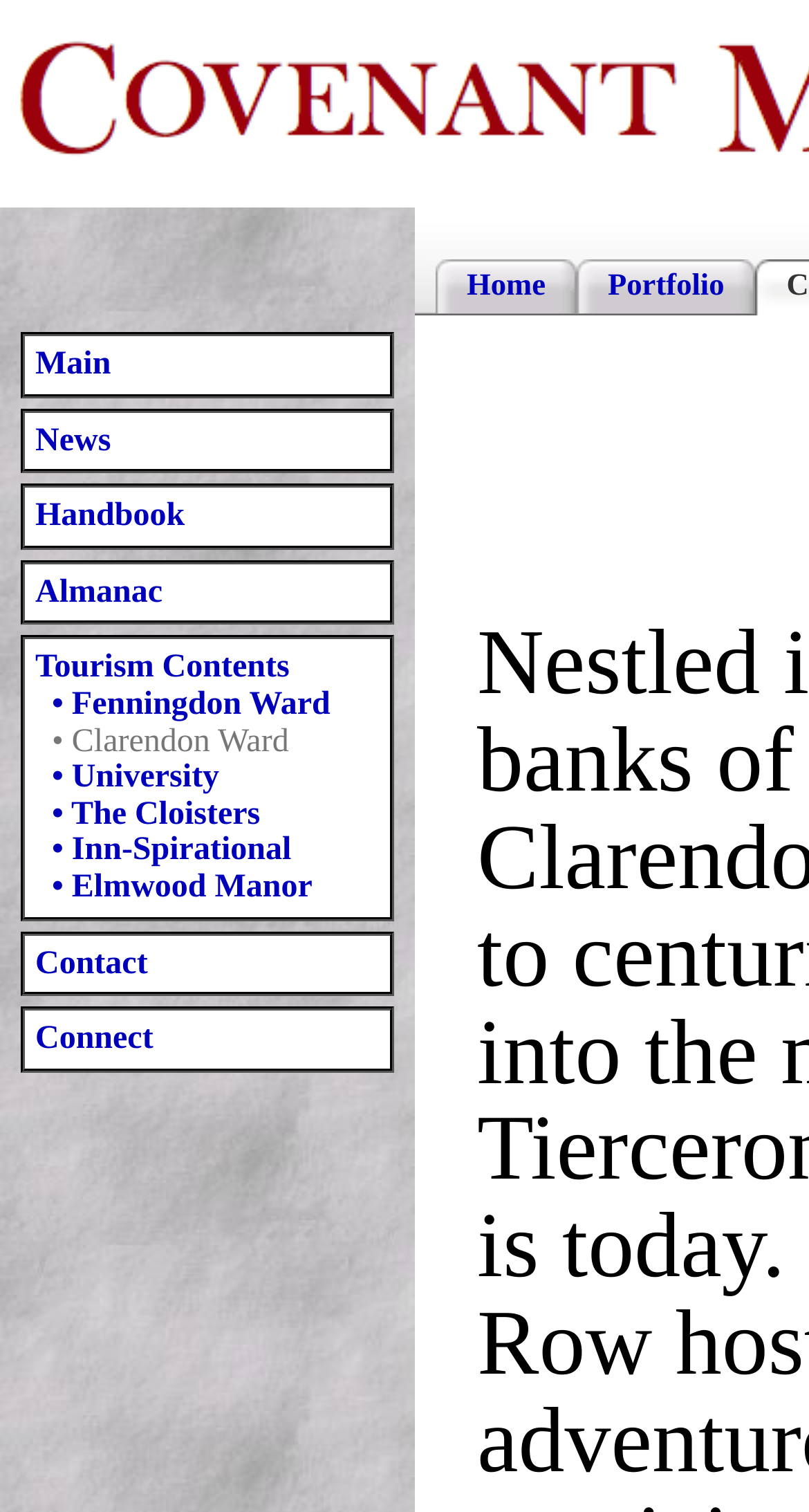How many links are there in the left sidebar?
Refer to the image and provide a one-word or short phrase answer.

11